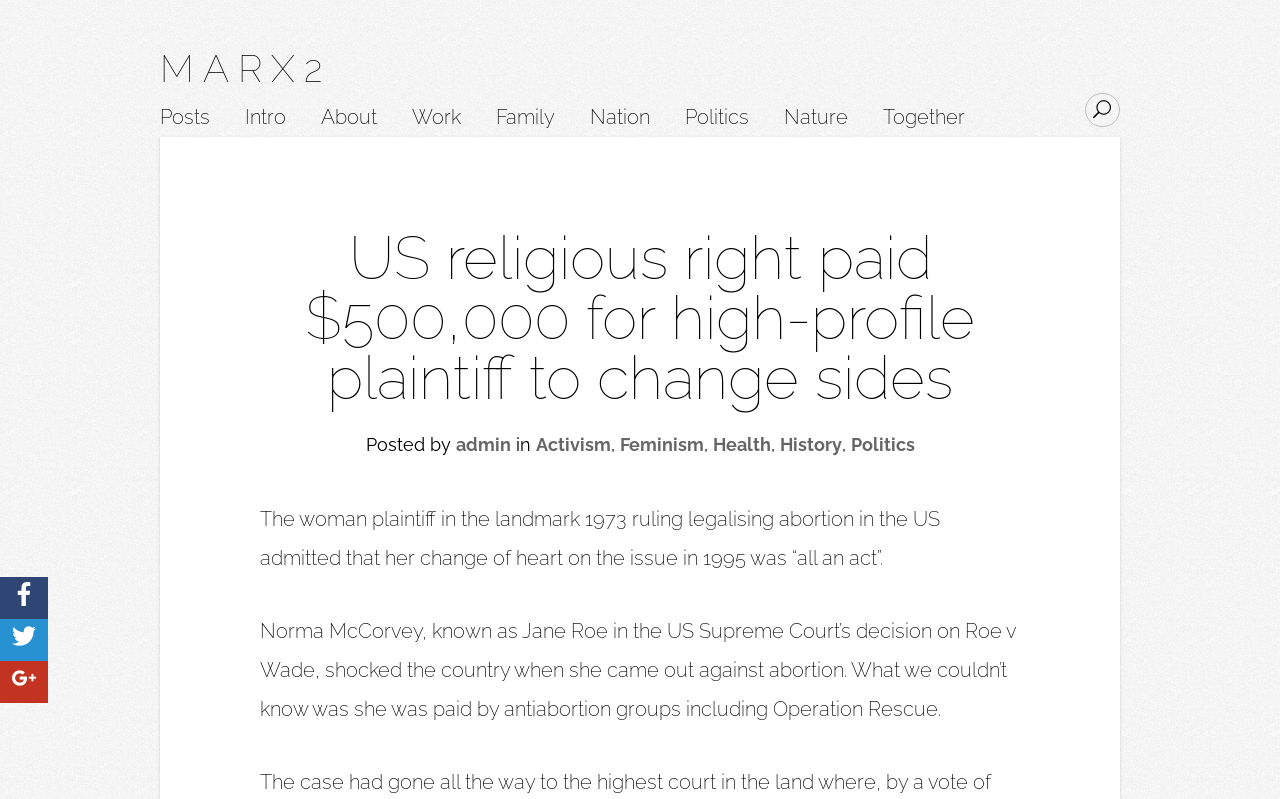Please identify the bounding box coordinates of the area that needs to be clicked to fulfill the following instruction: "Go to the About page."

[0.251, 0.134, 0.295, 0.171]